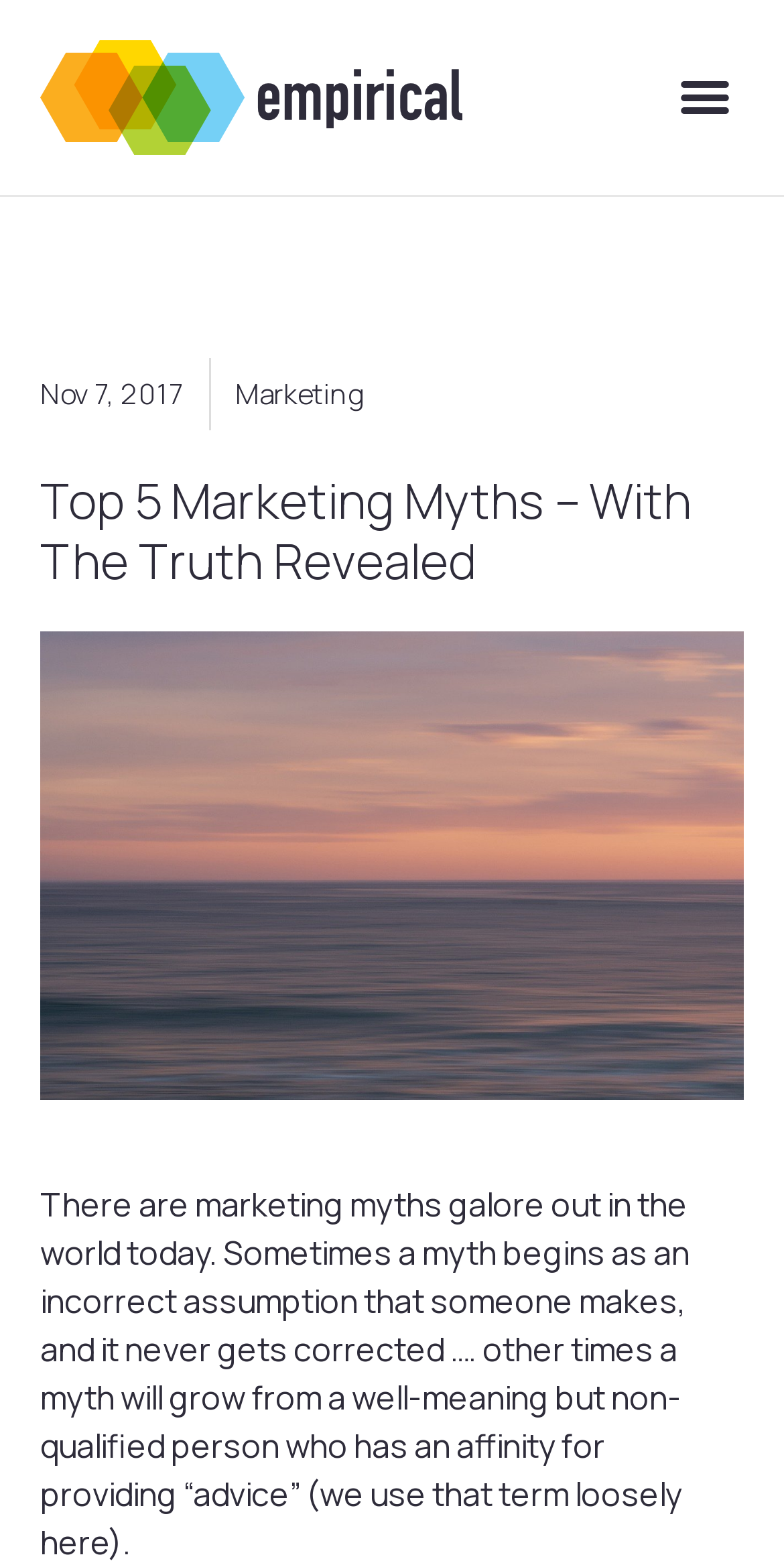Identify the bounding box coordinates for the UI element described as: "Menu".

[0.849, 0.037, 0.949, 0.087]